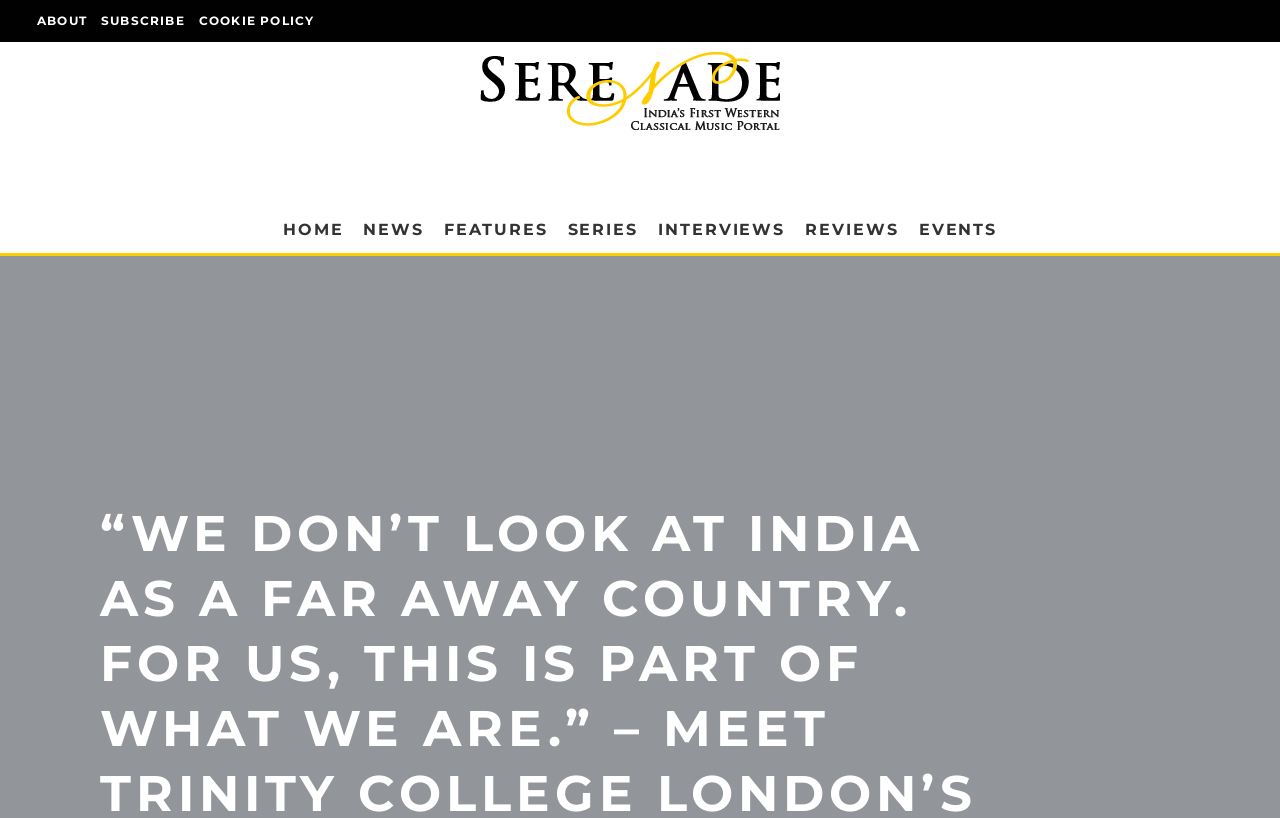Is there an image on the webpage?
Refer to the image and provide a thorough answer to the question.

There is an image on the webpage, which is located at coordinates [0.375, 0.064, 0.609, 0.159] and has no alternative text.